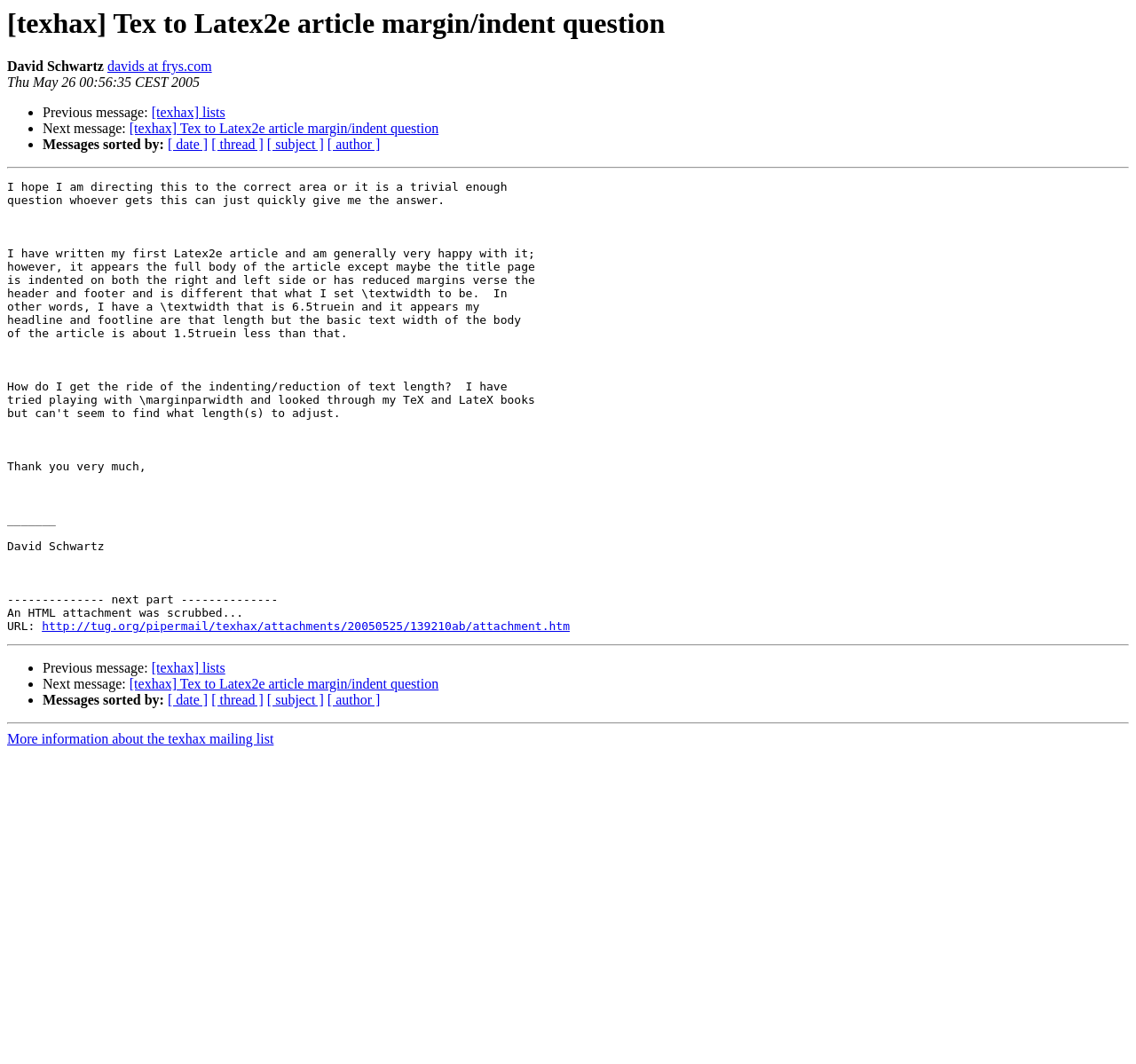Please determine the primary heading and provide its text.

[texhax] Tex to Latex2e article margin/indent question